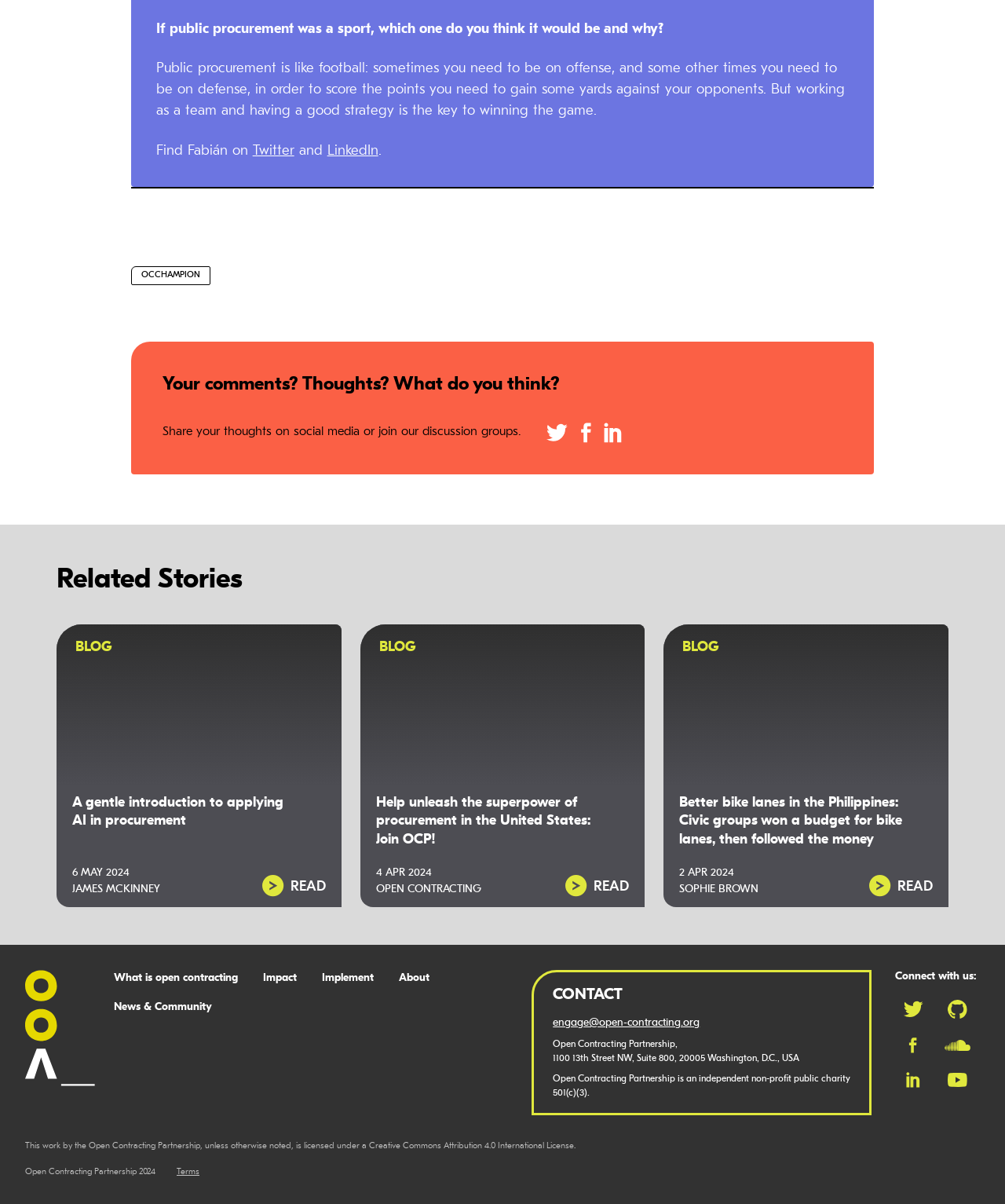Highlight the bounding box coordinates of the region I should click on to meet the following instruction: "Click on the 'Business' link".

None